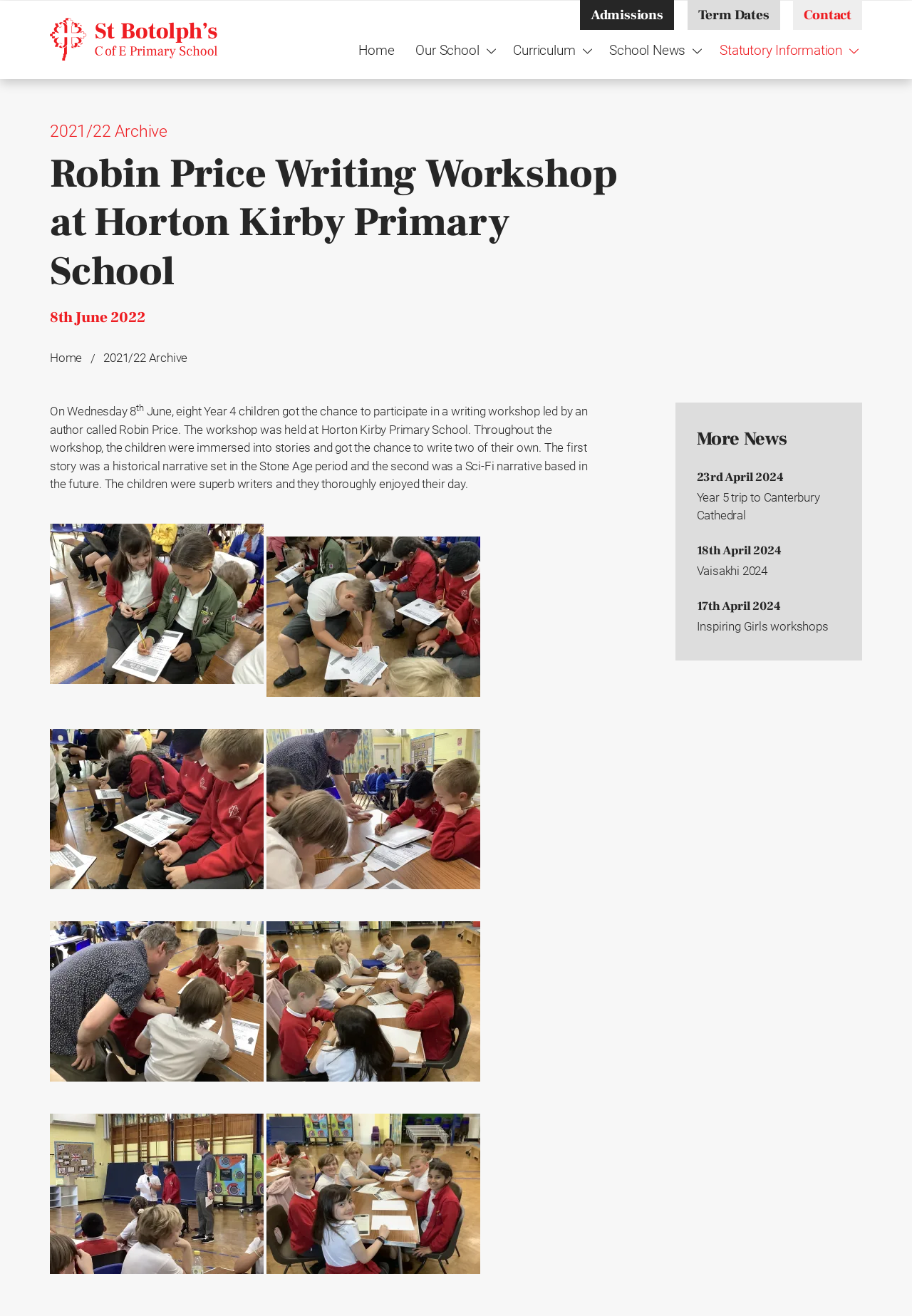Use a single word or phrase to answer this question: 
What is the period of the first story written by the children?

Stone Age